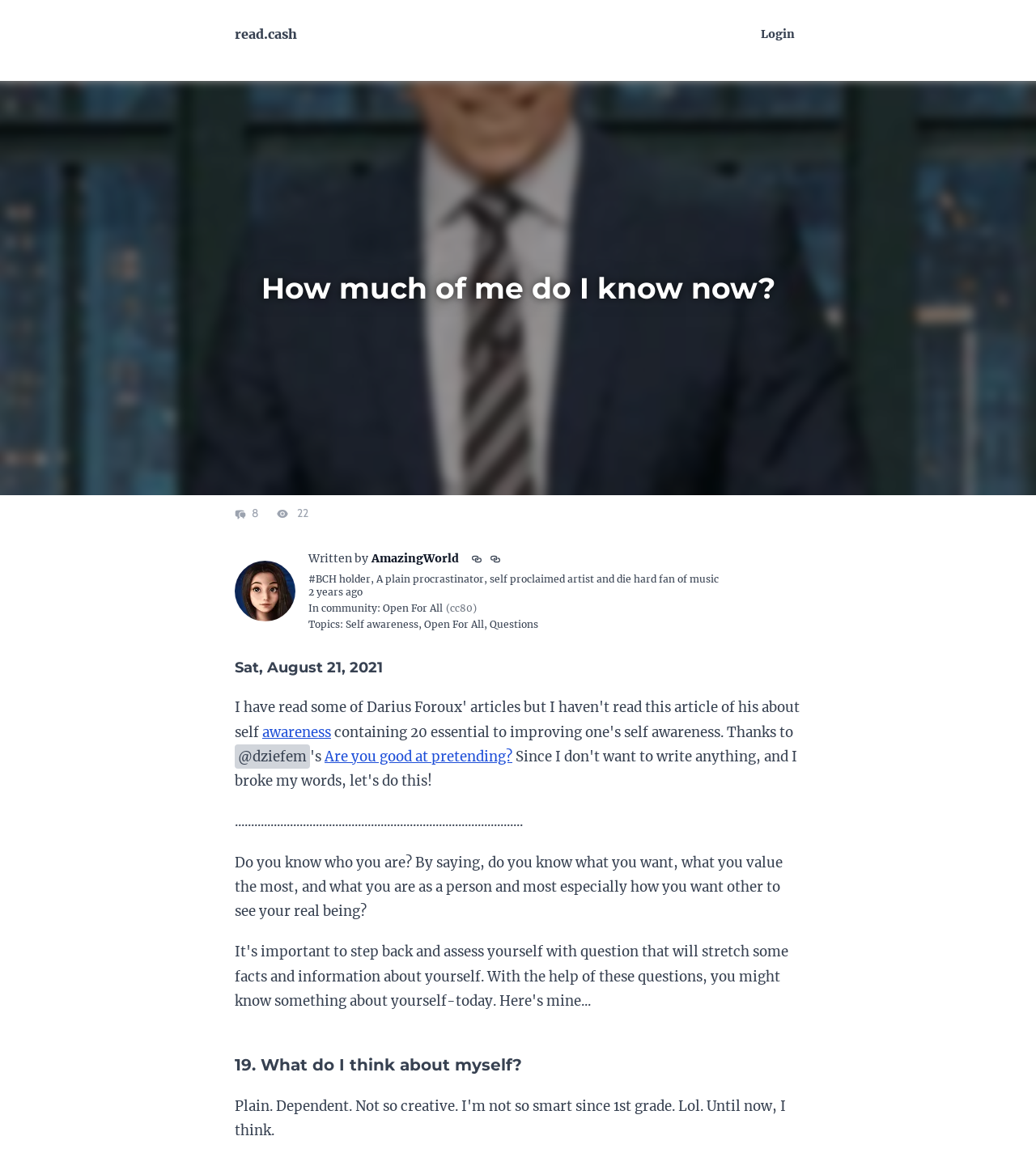Highlight the bounding box of the UI element that corresponds to this description: "Unicycling after 50".

None